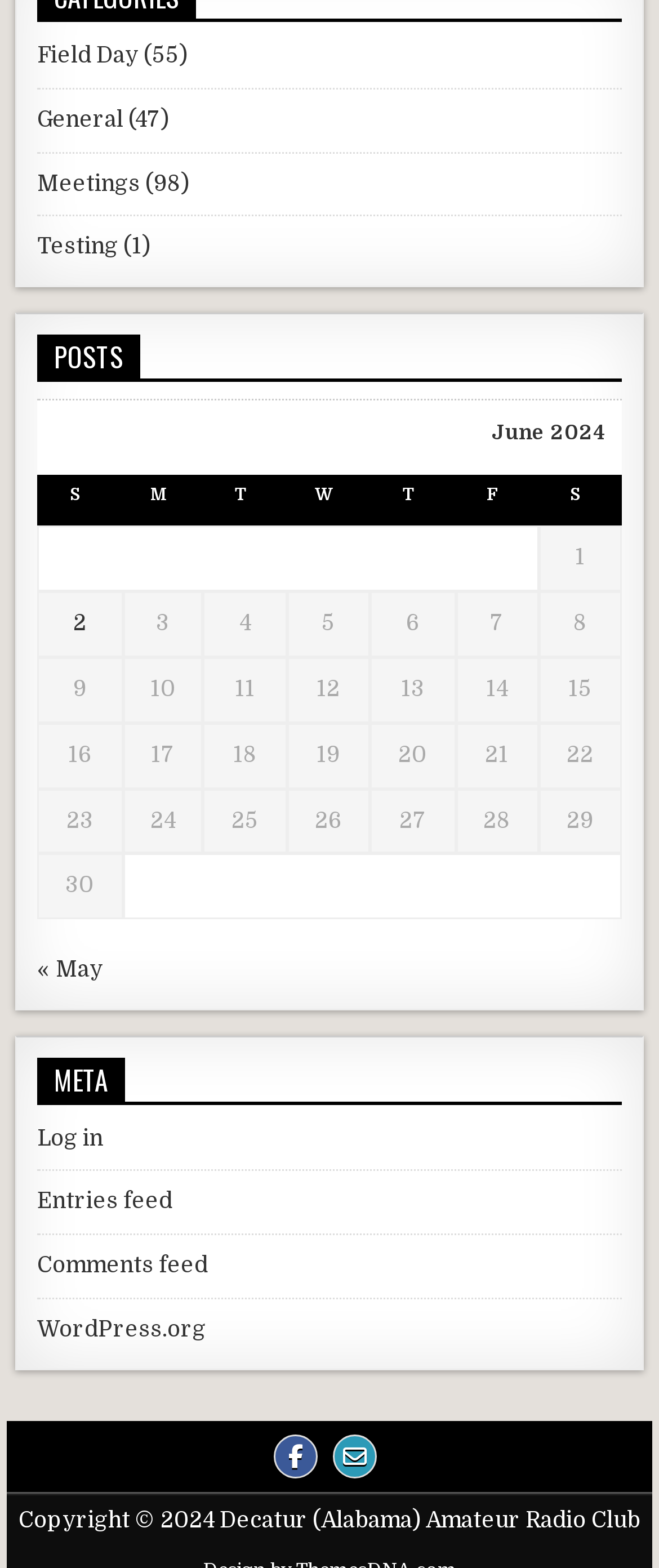Using the provided element description "aria-label="Facebook Button"", determine the bounding box coordinates of the UI element.

[0.415, 0.915, 0.482, 0.943]